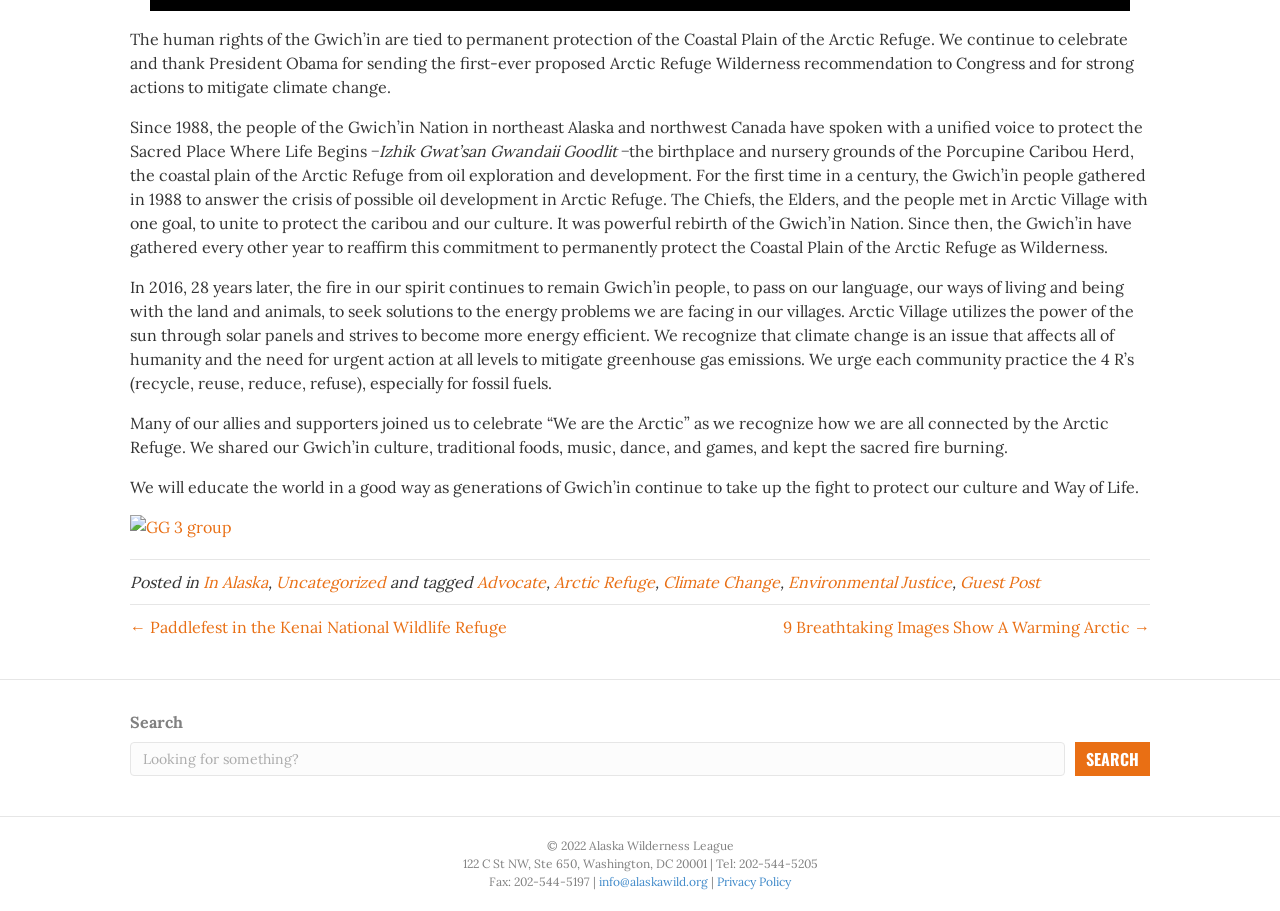Please determine the bounding box coordinates of the clickable area required to carry out the following instruction: "Search for something". The coordinates must be four float numbers between 0 and 1, represented as [left, top, right, bottom].

[0.102, 0.814, 0.832, 0.852]